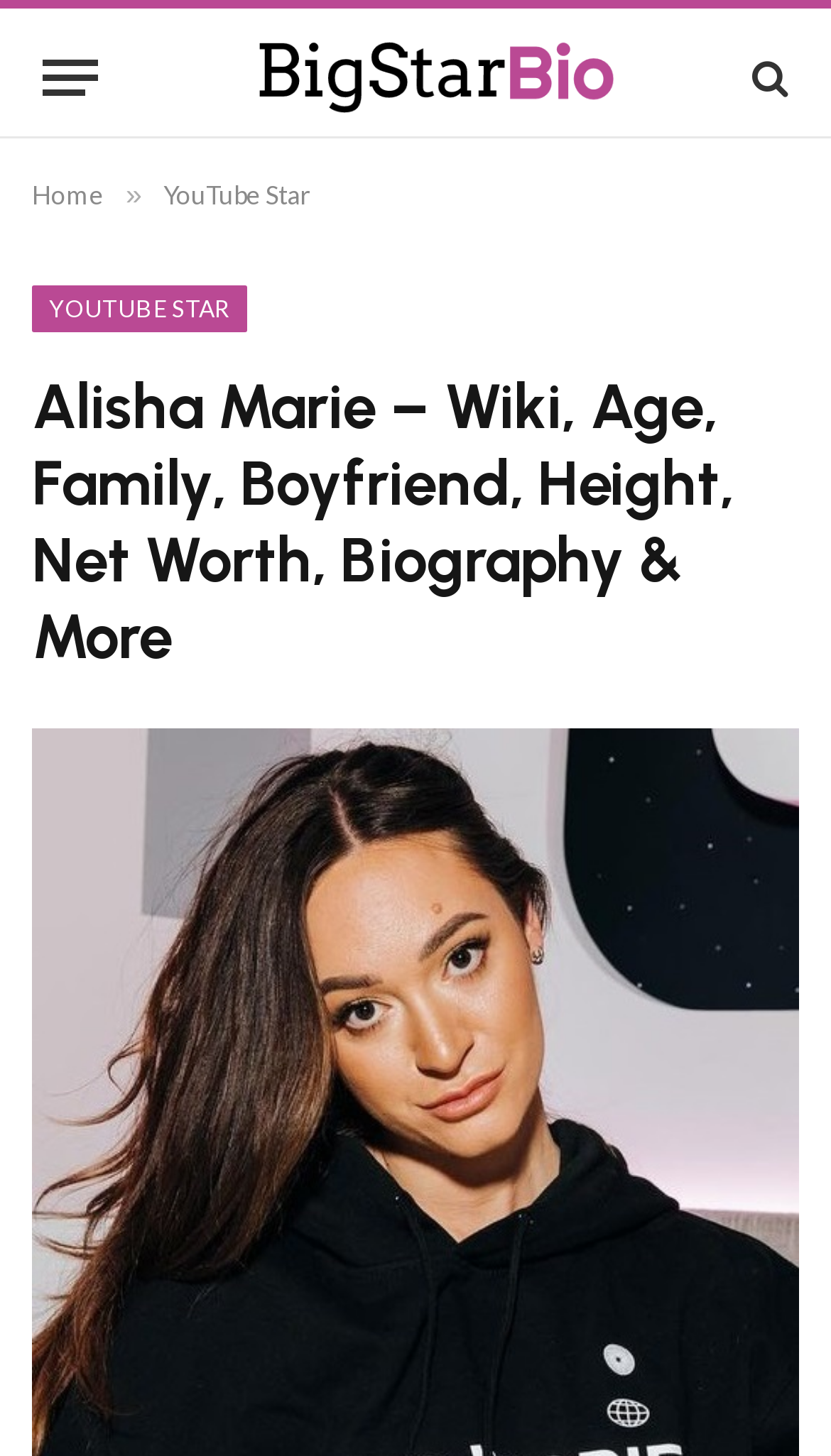Give the bounding box coordinates for the element described by: "title="Search"".

[0.895, 0.02, 0.949, 0.086]